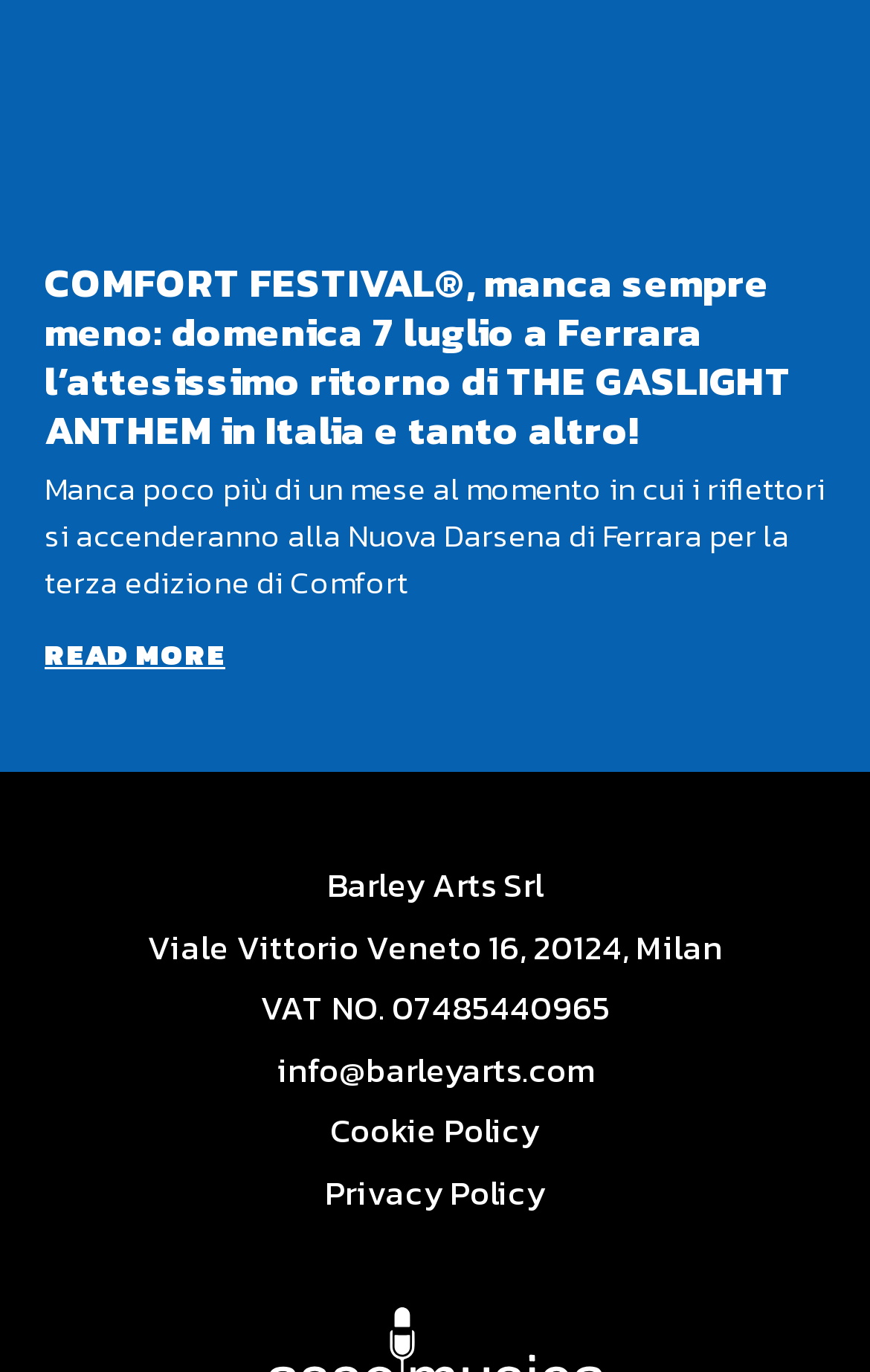What is the email address of Barley Arts Srl?
Can you provide an in-depth and detailed response to the question?

The email address of Barley Arts Srl is mentioned at the bottom of the page, which is 'info@barleyarts.com'. This is part of the company's contact information, along with their address and VAT number.